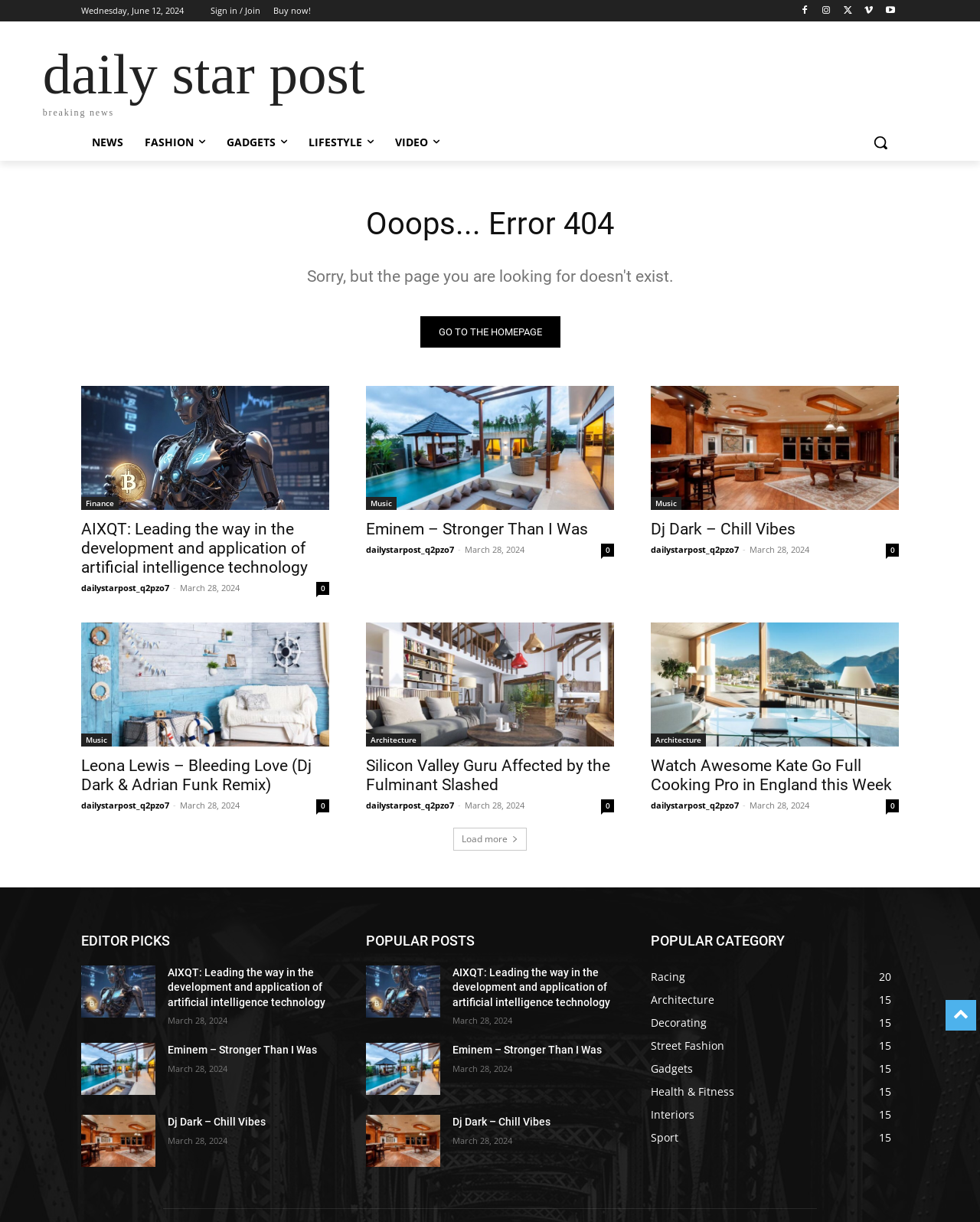Locate the bounding box of the user interface element based on this description: "daily star postbreaking news".

[0.083, 0.035, 0.333, 0.096]